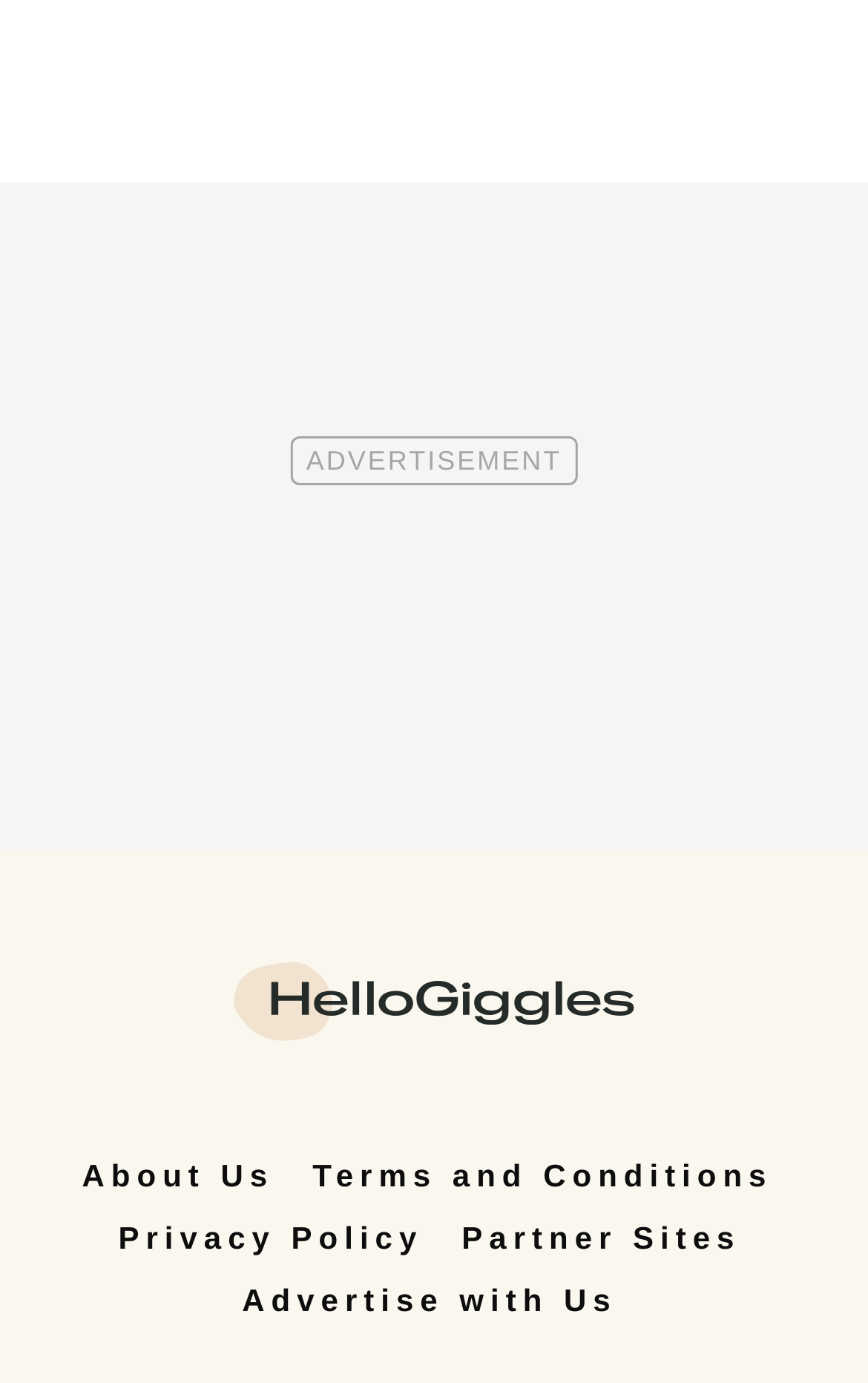Please provide the bounding box coordinates in the format (top-left x, top-left y, bottom-right x, bottom-right y). Remember, all values are floating point numbers between 0 and 1. What is the bounding box coordinate of the region described as: Advertise with Us

[0.274, 0.917, 0.724, 0.962]